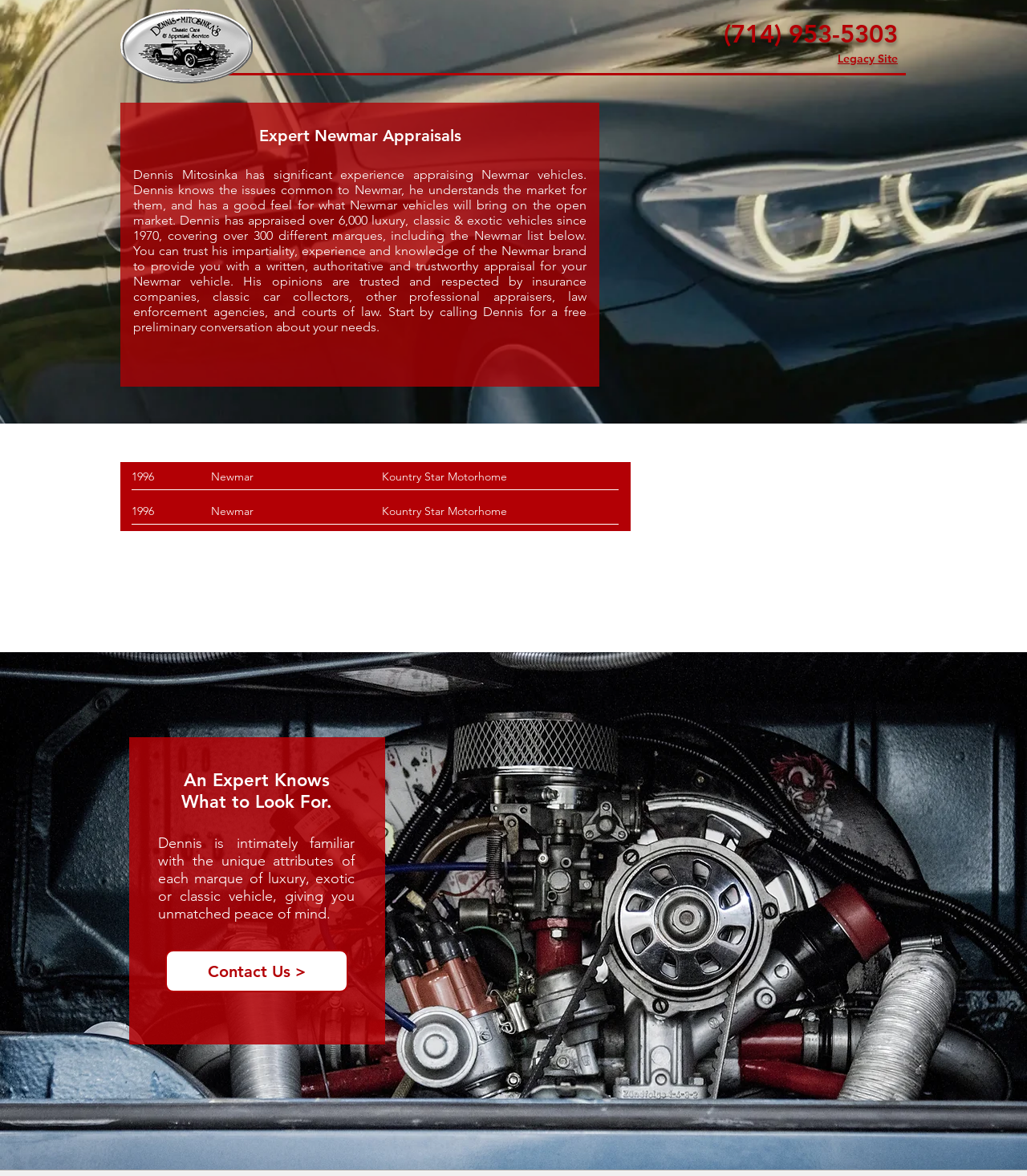Identify the bounding box for the UI element that is described as follows: "Contact Us >".

[0.161, 0.808, 0.339, 0.844]